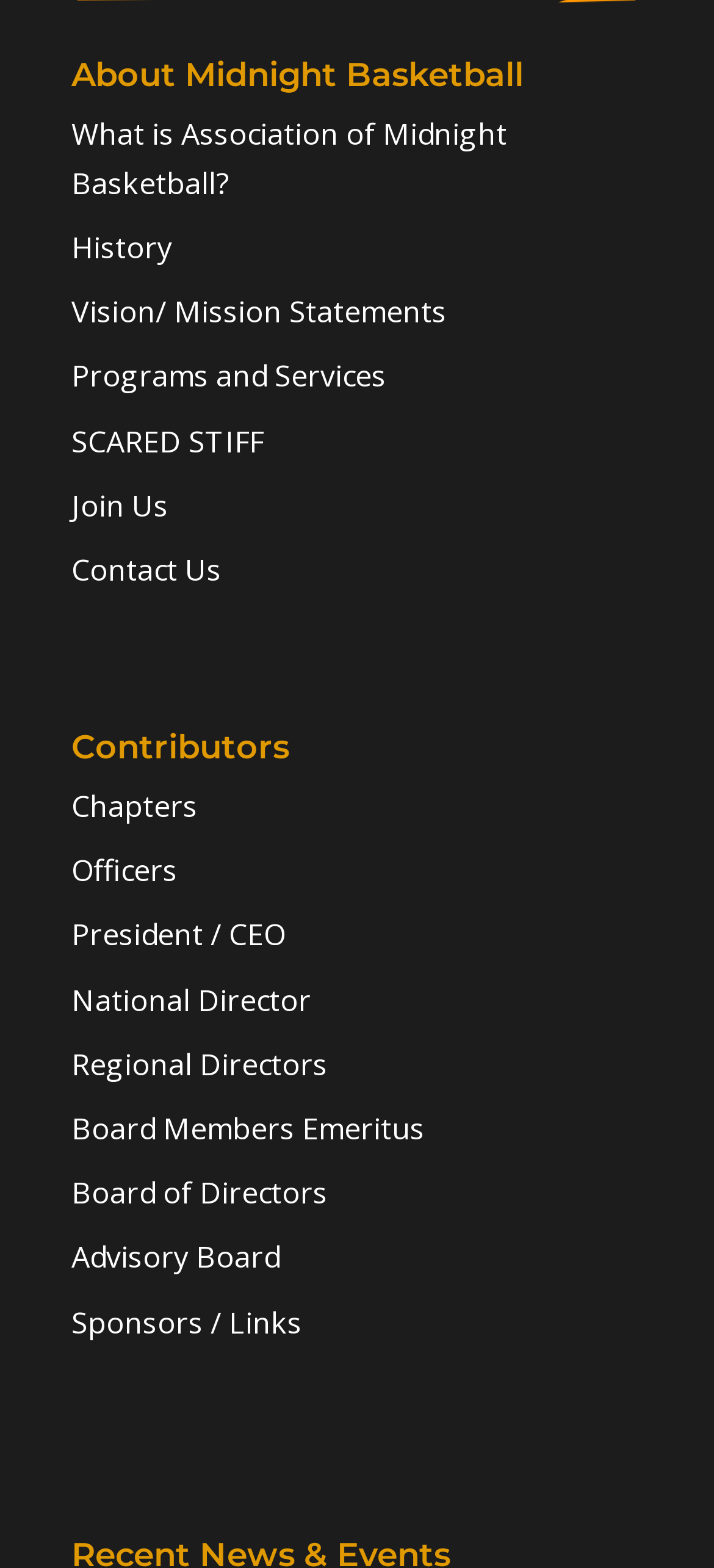How many links are under the 'About Midnight Basketball' heading?
Can you provide an in-depth and detailed response to the question?

I counted the number of links under the 'About Midnight Basketball' heading, and I found 7 links: 'What is Association of Midnight Basketball?', 'History', 'Vision/ Mission Statements', 'Programs and Services', 'SCARED STIFF', 'Join Us', and 'Contact Us'.